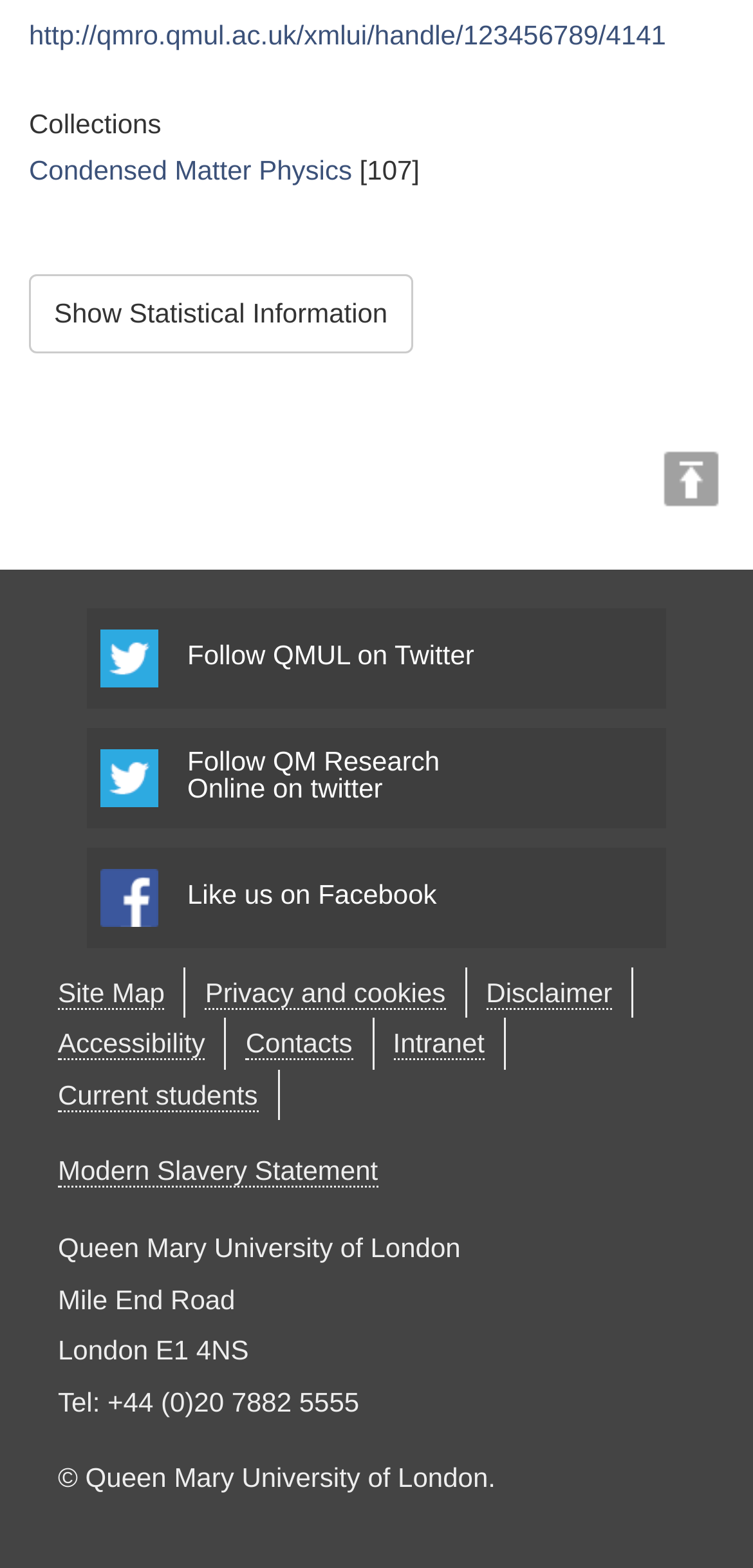Identify the bounding box coordinates of the region I need to click to complete this instruction: "Follow QM Research Online on Twitter".

[0.115, 0.464, 0.885, 0.528]